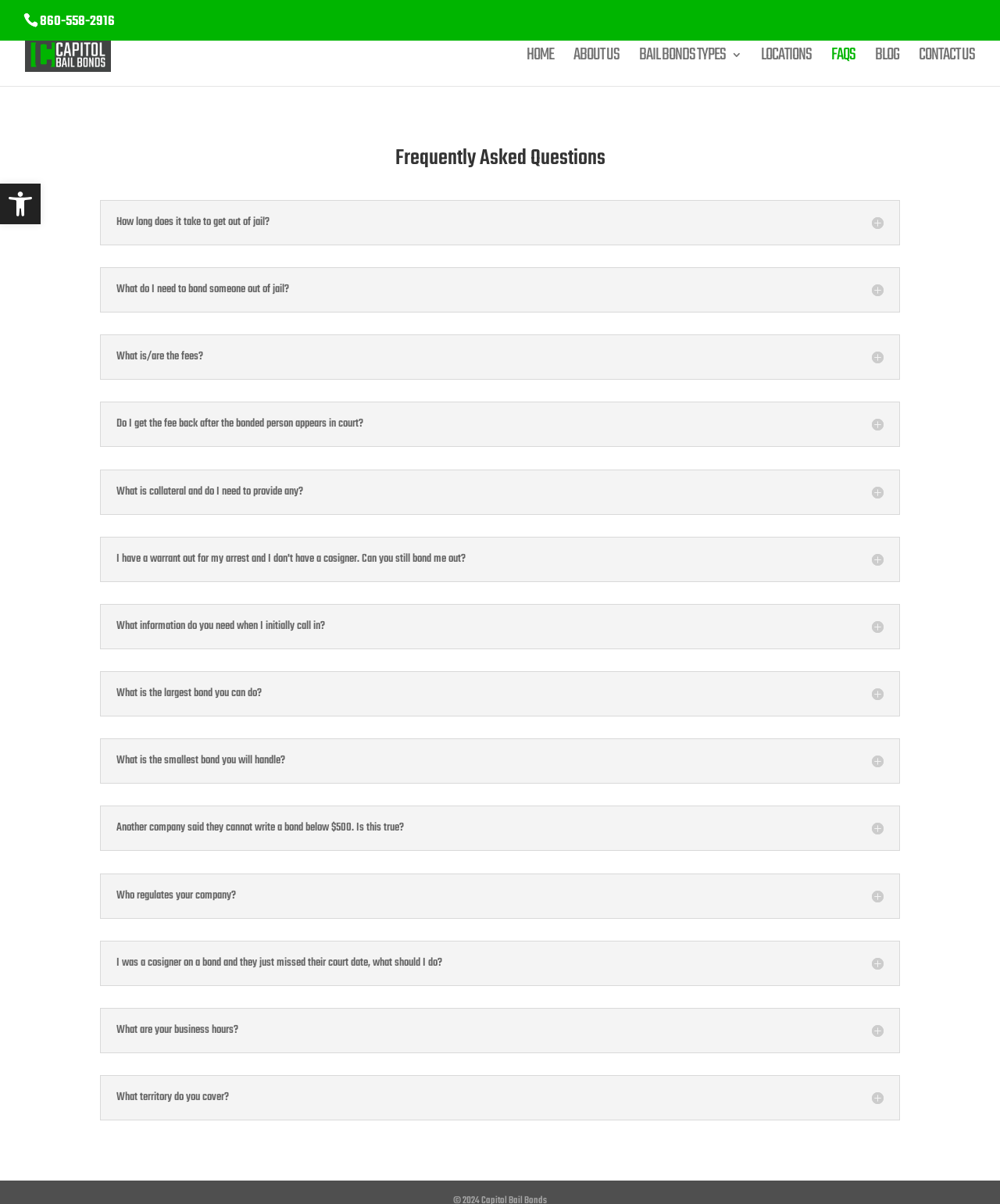Identify the primary heading of the webpage and provide its text.

Frequently Asked Questions